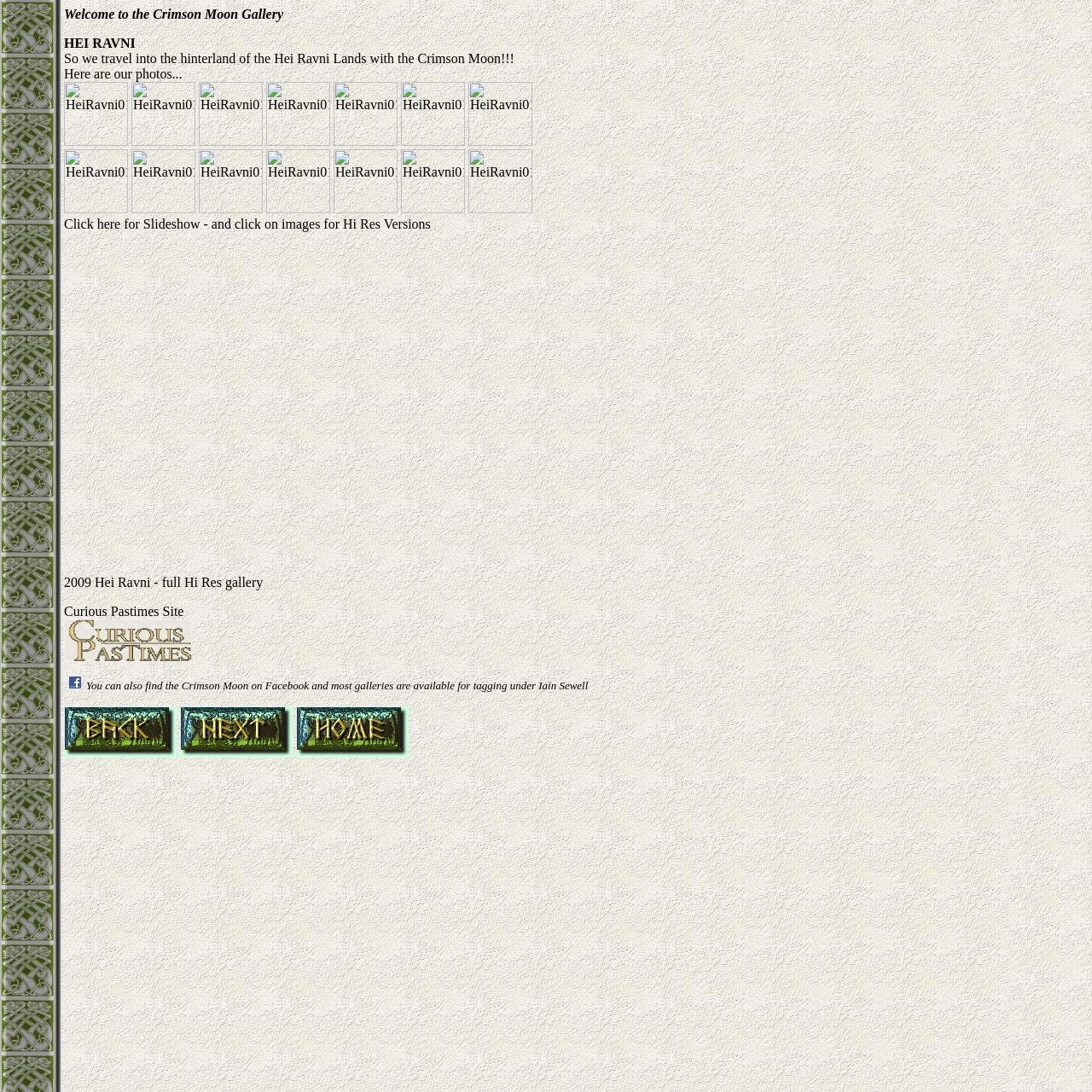Please find the bounding box coordinates of the section that needs to be clicked to achieve this instruction: "Search using the search icon".

None